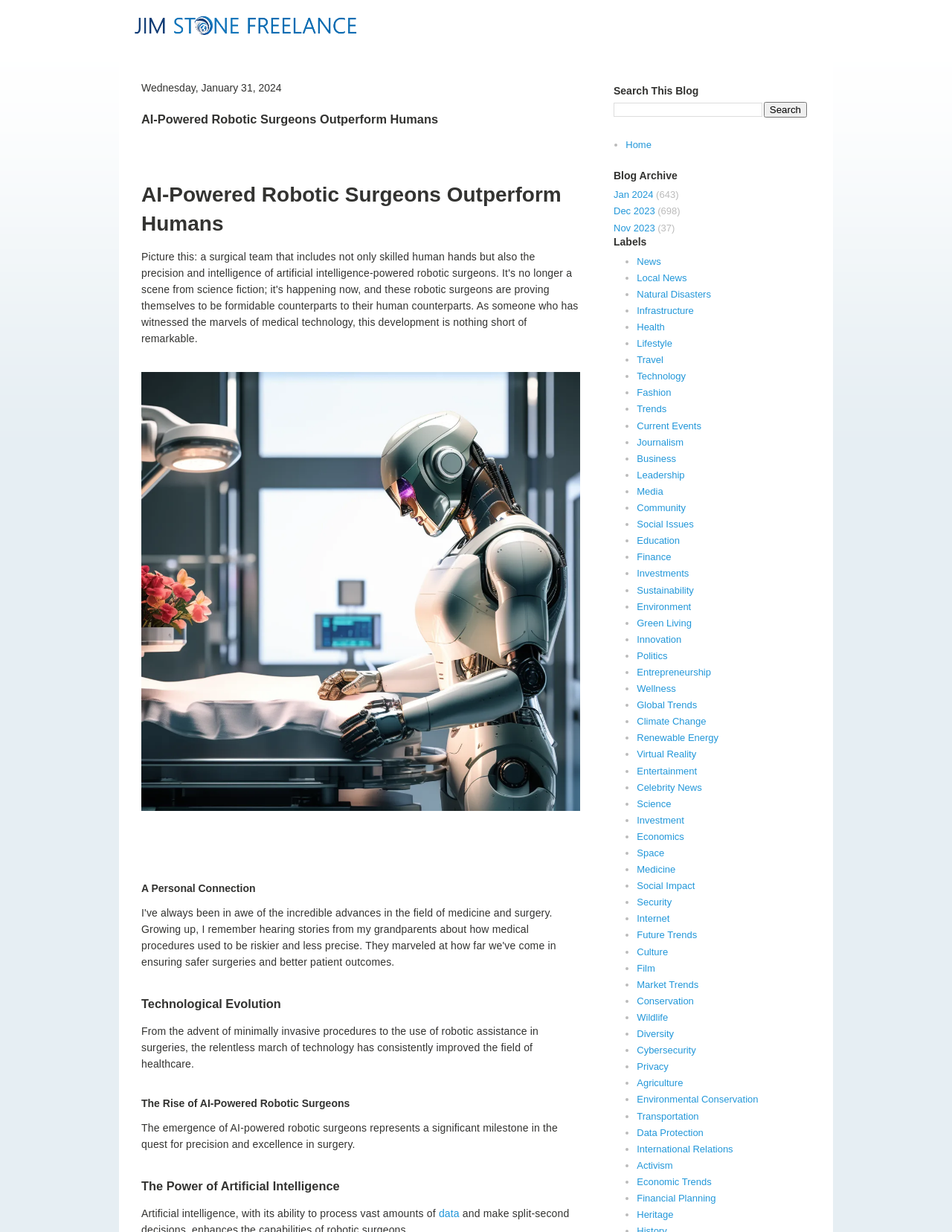Identify the coordinates of the bounding box for the element described below: "Market Trends". Return the coordinates as four float numbers between 0 and 1: [left, top, right, bottom].

[0.669, 0.795, 0.734, 0.804]